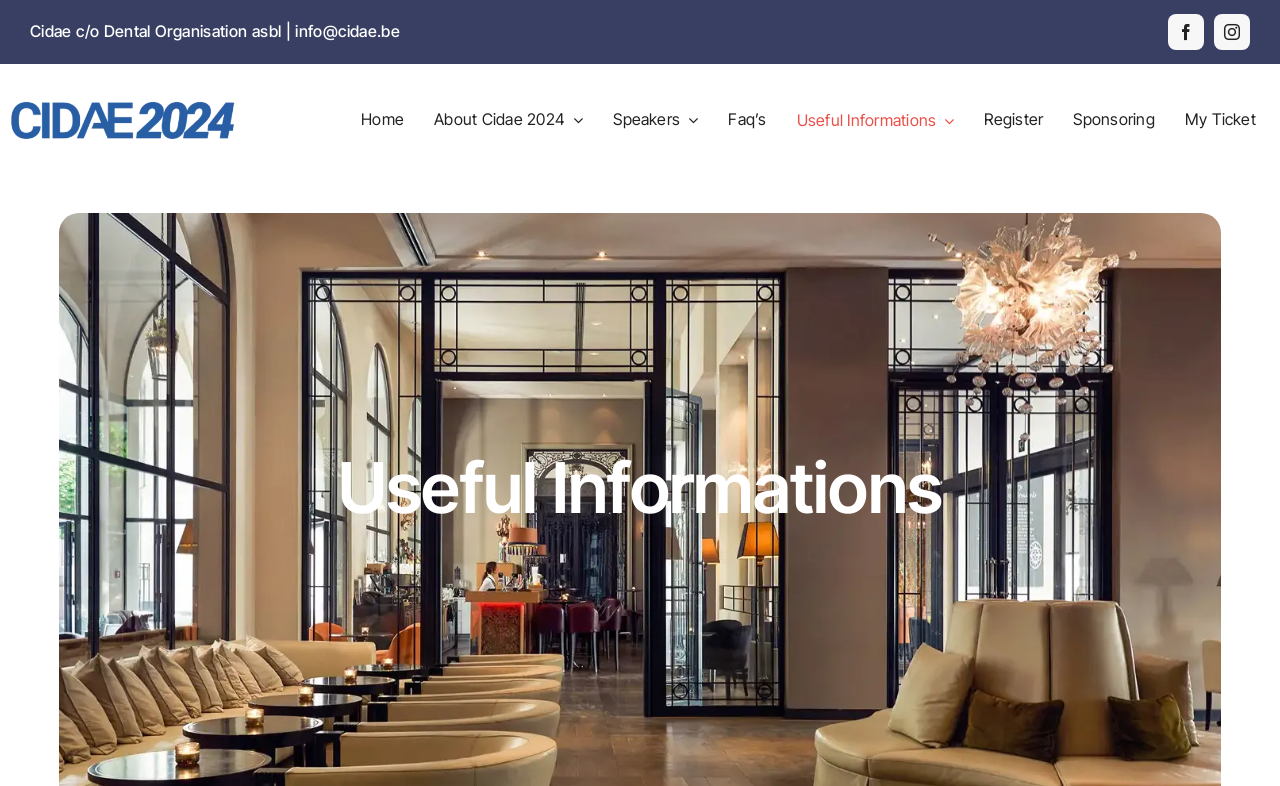Answer briefly with one word or phrase:
What is the purpose of the 'Useful Informations' section?

Providing useful information